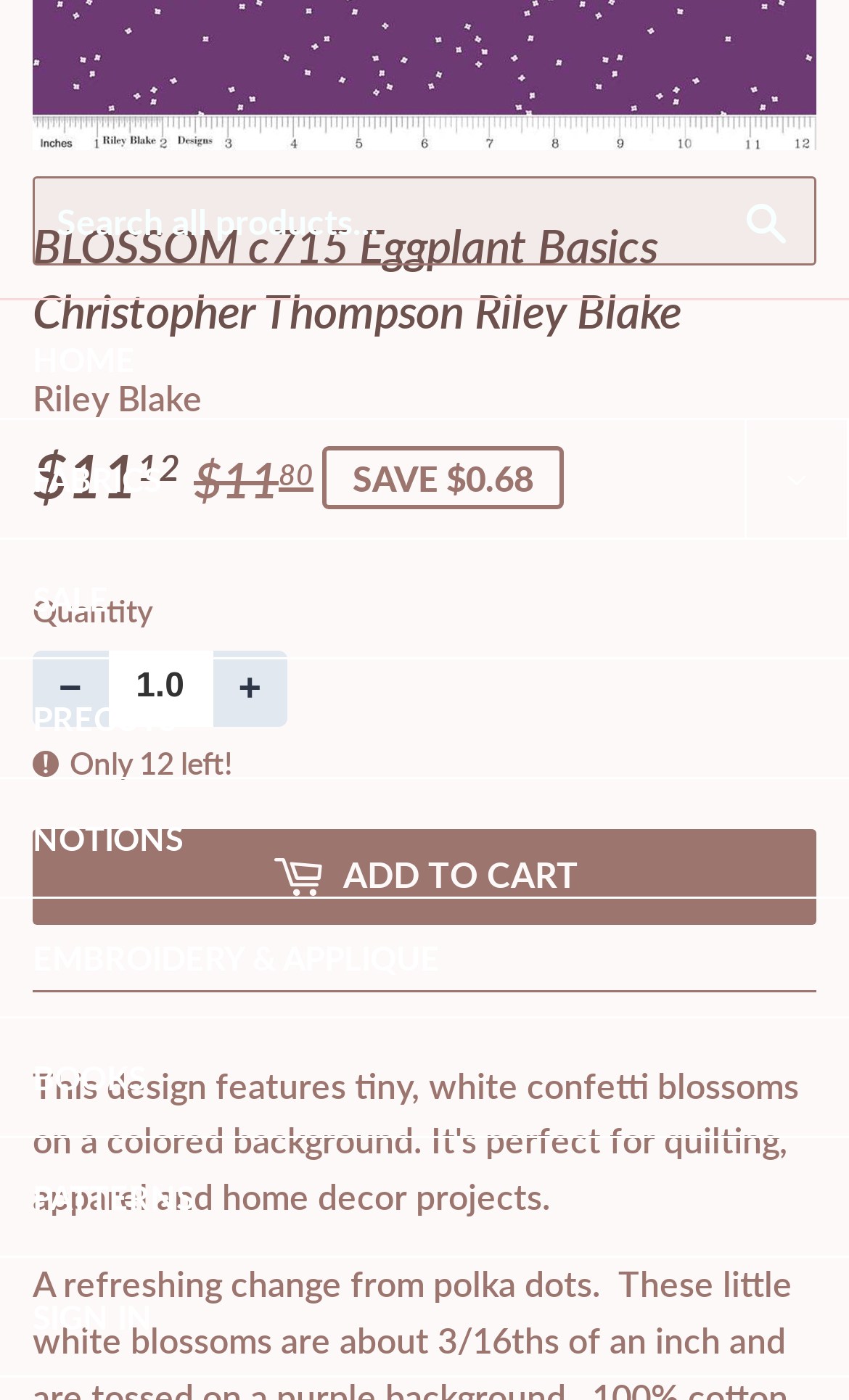Using the provided element description "input value="1.0" parent_node: − value="1.0"", determine the bounding box coordinates of the UI element.

[0.127, 0.464, 0.25, 0.518]